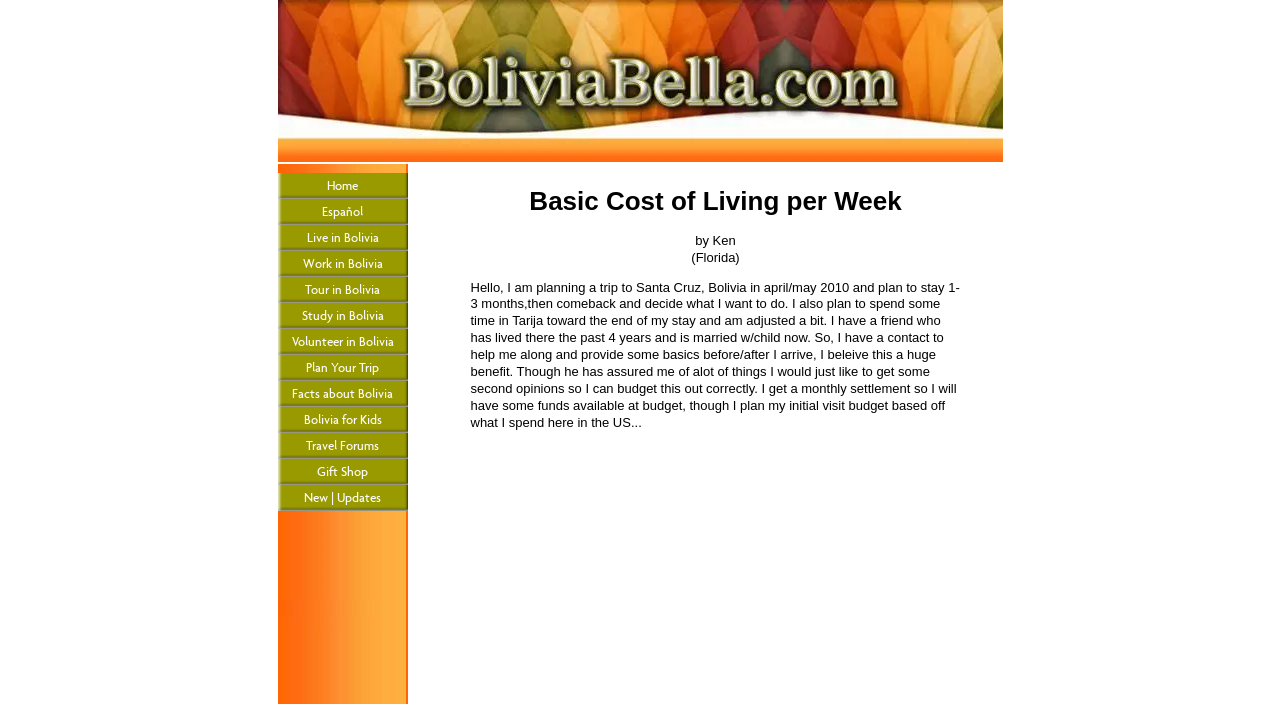Respond to the question below with a concise word or phrase:
What is the duration of the author's stay in Bolivia?

1-3 months